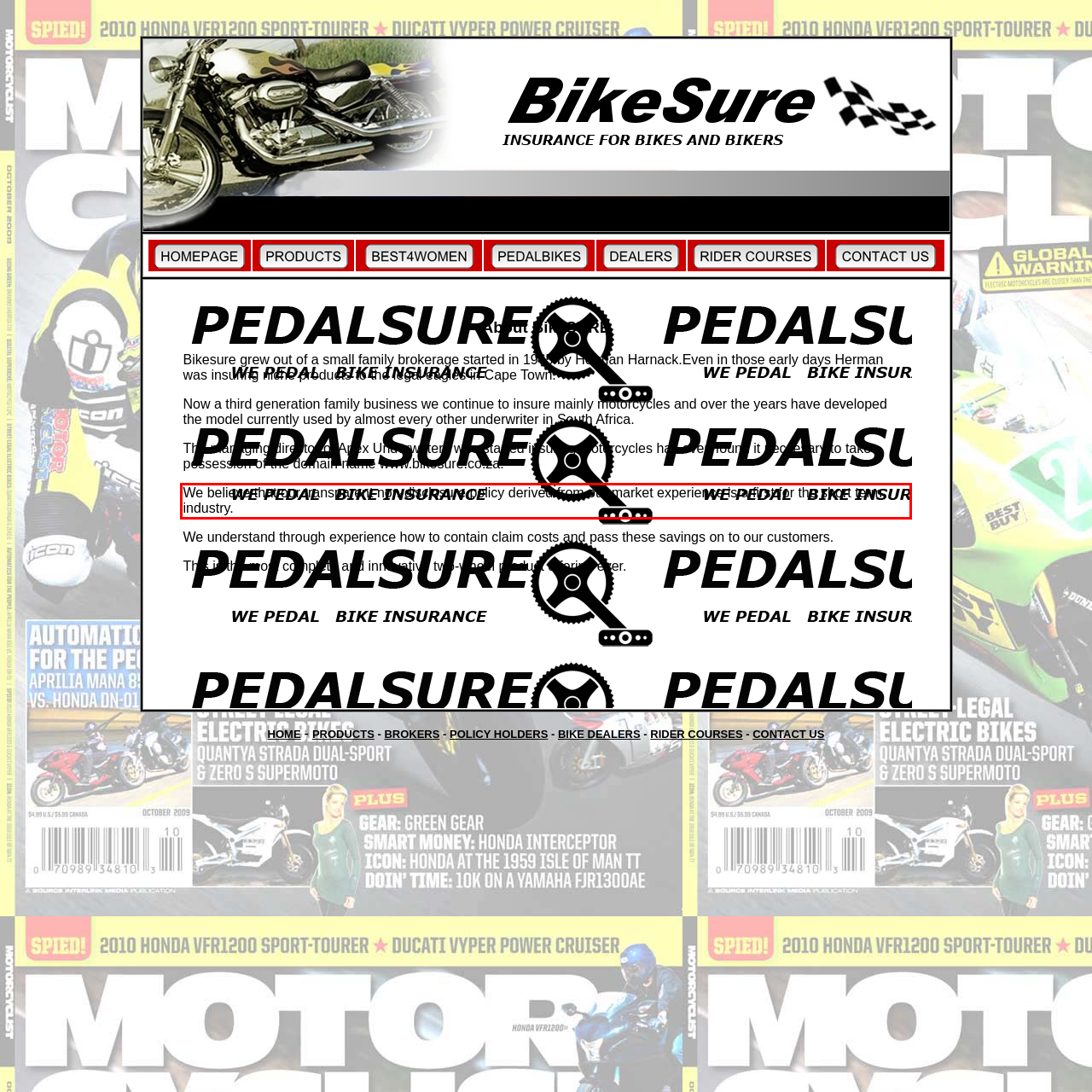The screenshot you have been given contains a UI element surrounded by a red rectangle. Use OCR to read and extract the text inside this red rectangle.

We believe that our transparent non-disclosure policy derived from our market experience is a first for the short term industry.